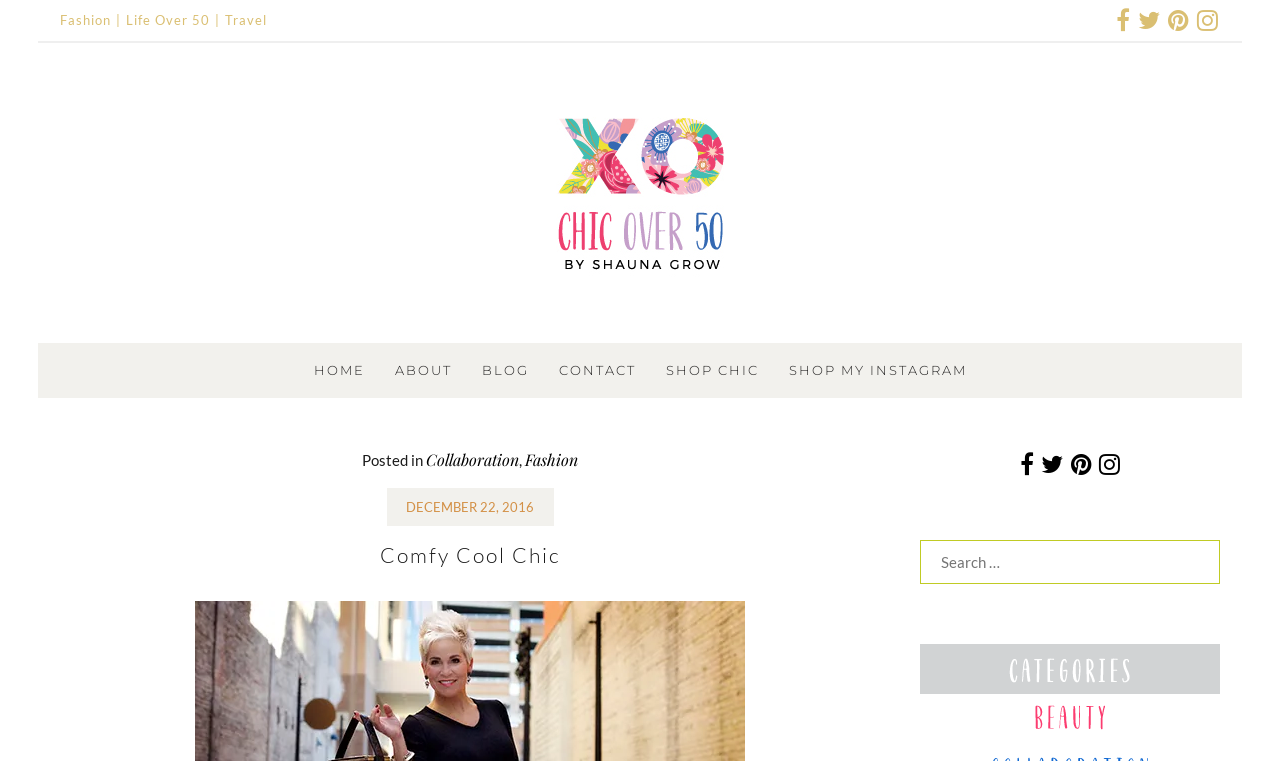Please respond to the question using a single word or phrase:
What is the function of the search bar?

Search for posts